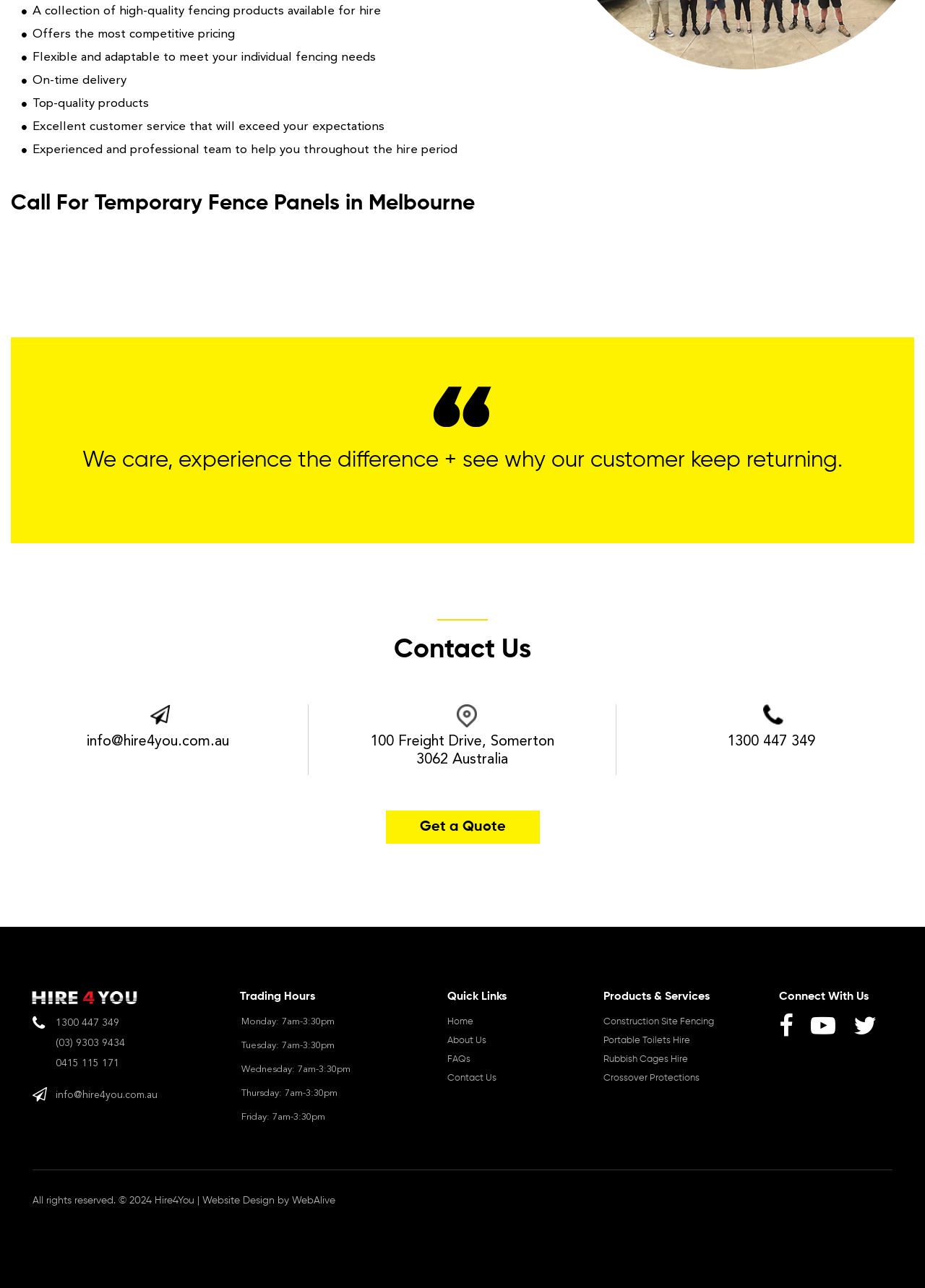What are the trading hours of the company?
Using the image as a reference, answer the question with a short word or phrase.

7am-3:30pm, Monday to Friday